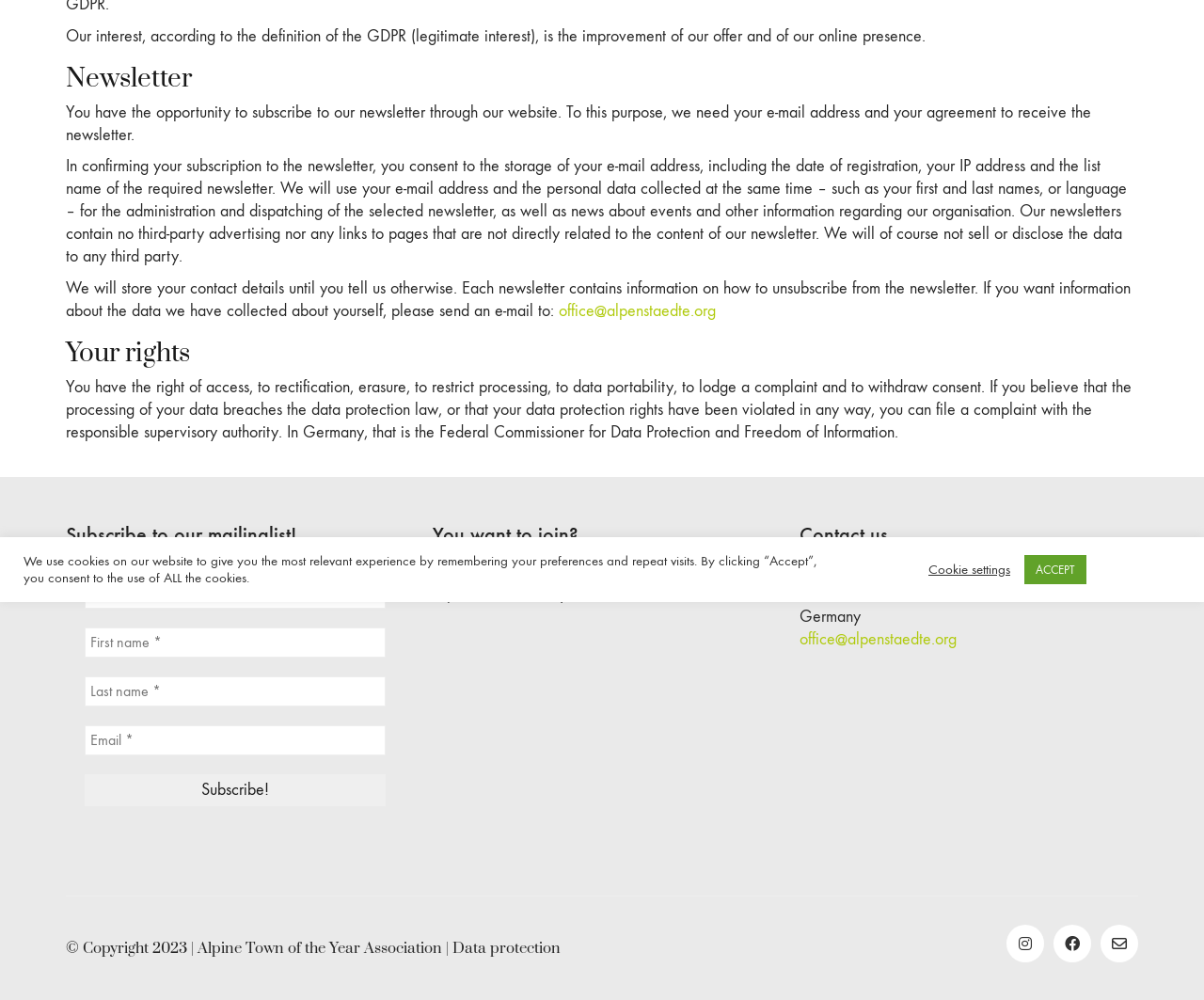Find the bounding box of the web element that fits this description: "Information and Resources".

None